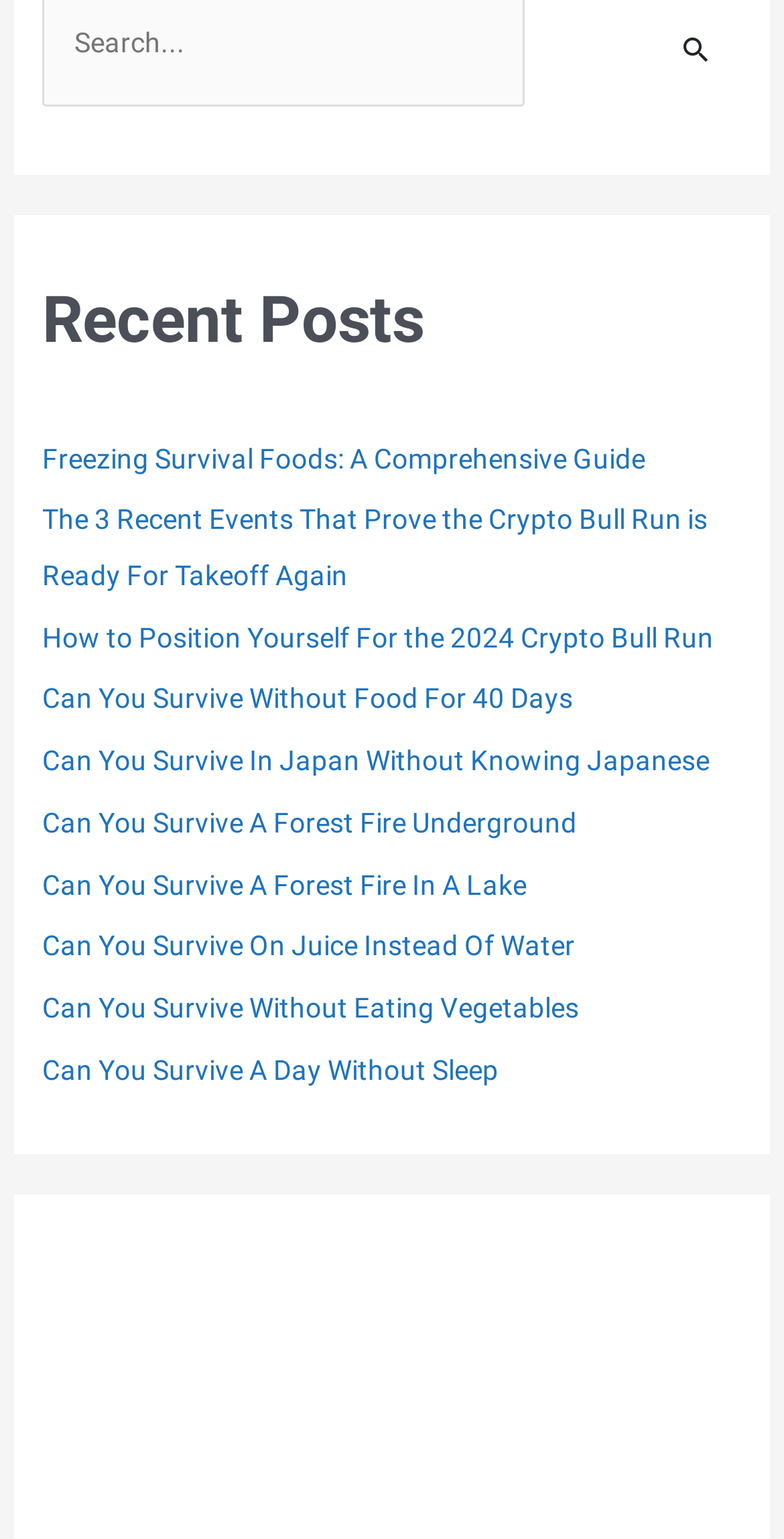Pinpoint the bounding box coordinates of the clickable element needed to complete the instruction: "browse post 'Can You Survive A Forest Fire Underground'". The coordinates should be provided as four float numbers between 0 and 1: [left, top, right, bottom].

[0.054, 0.524, 0.736, 0.545]